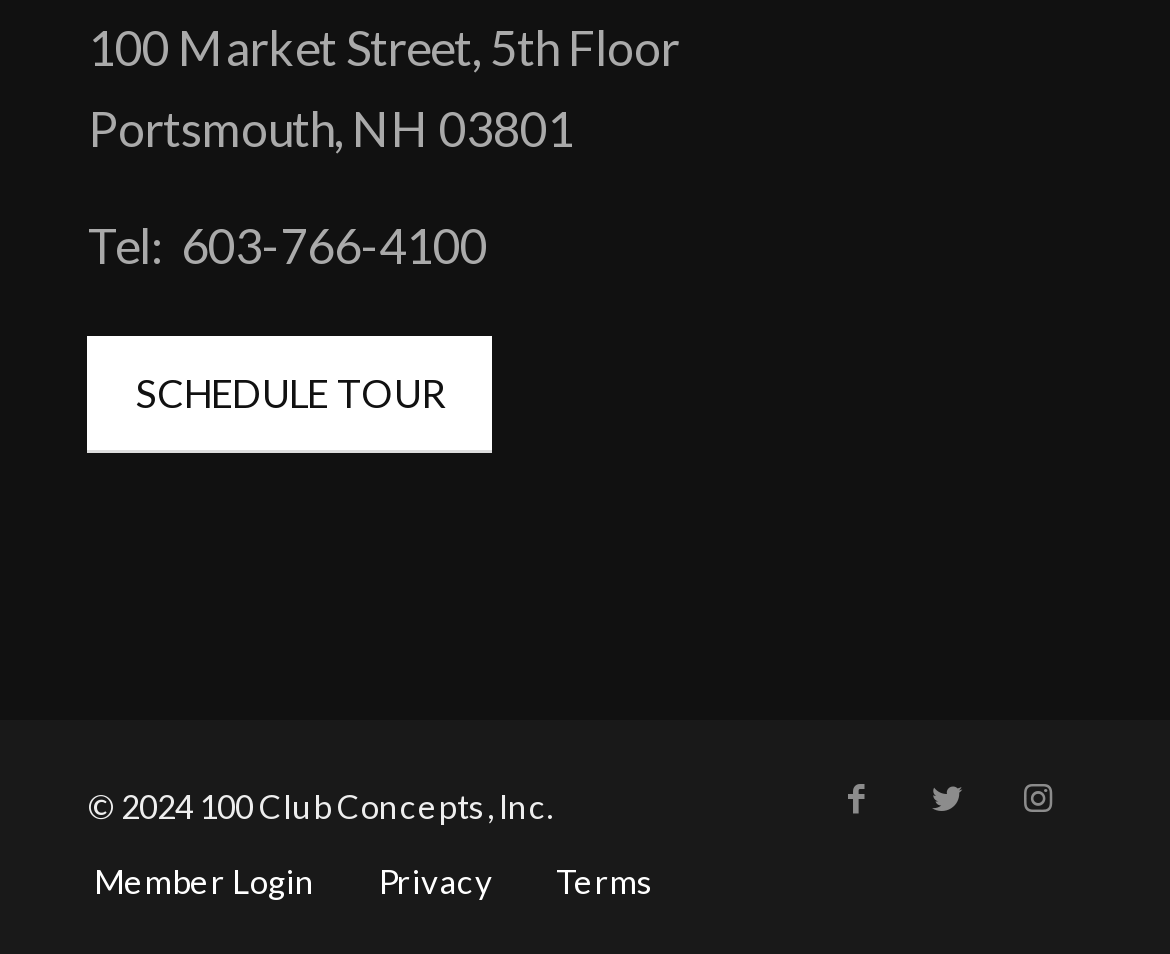Respond with a single word or short phrase to the following question: 
What is the address of the office?

100 Market Street, 5th Floor